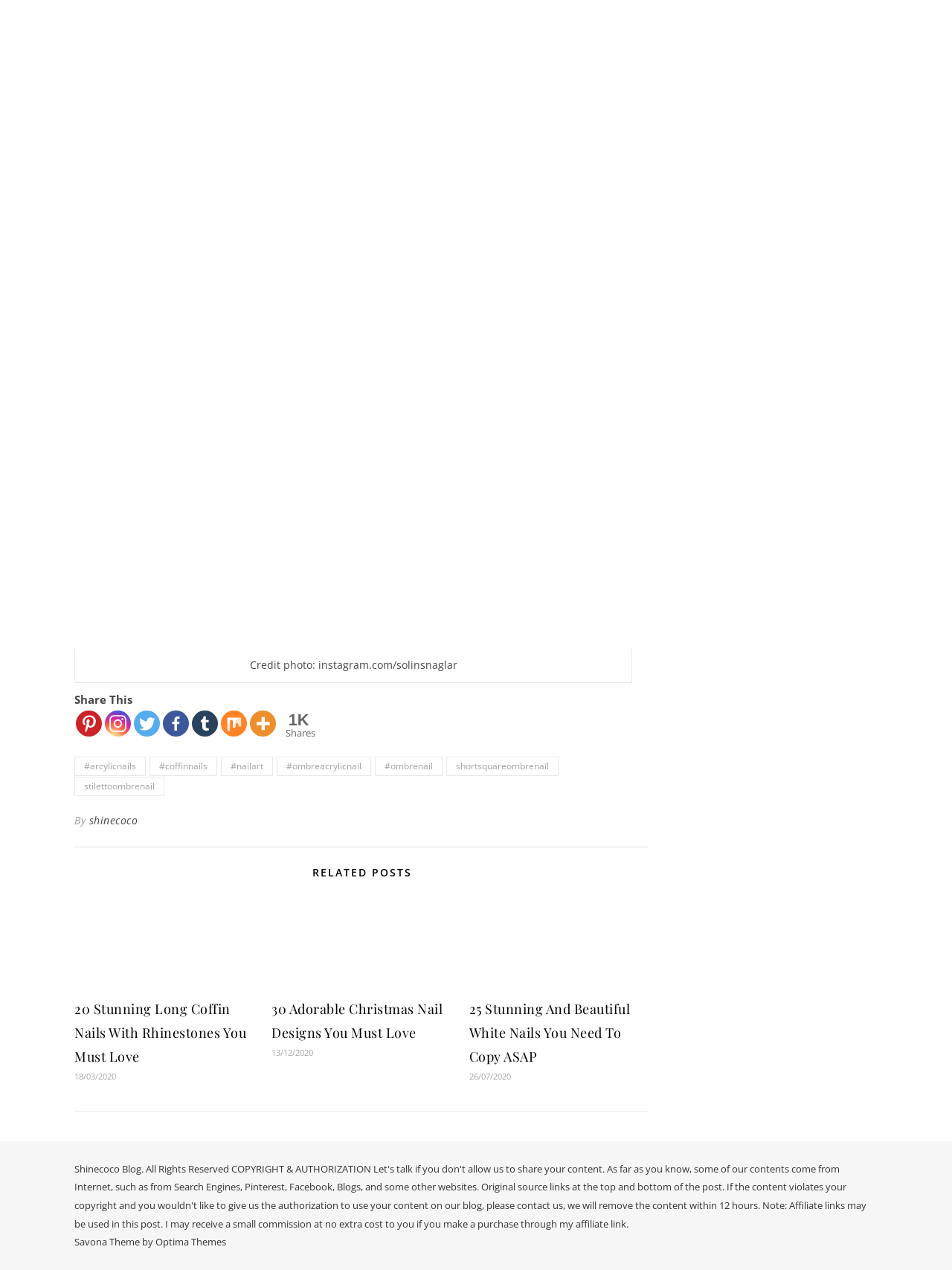Please analyze the image and provide a thorough answer to the question:
What is the date of the third related post?

The third related post has a date label with the value '13/12/2020', which suggests that the date of the post is December 13, 2020.